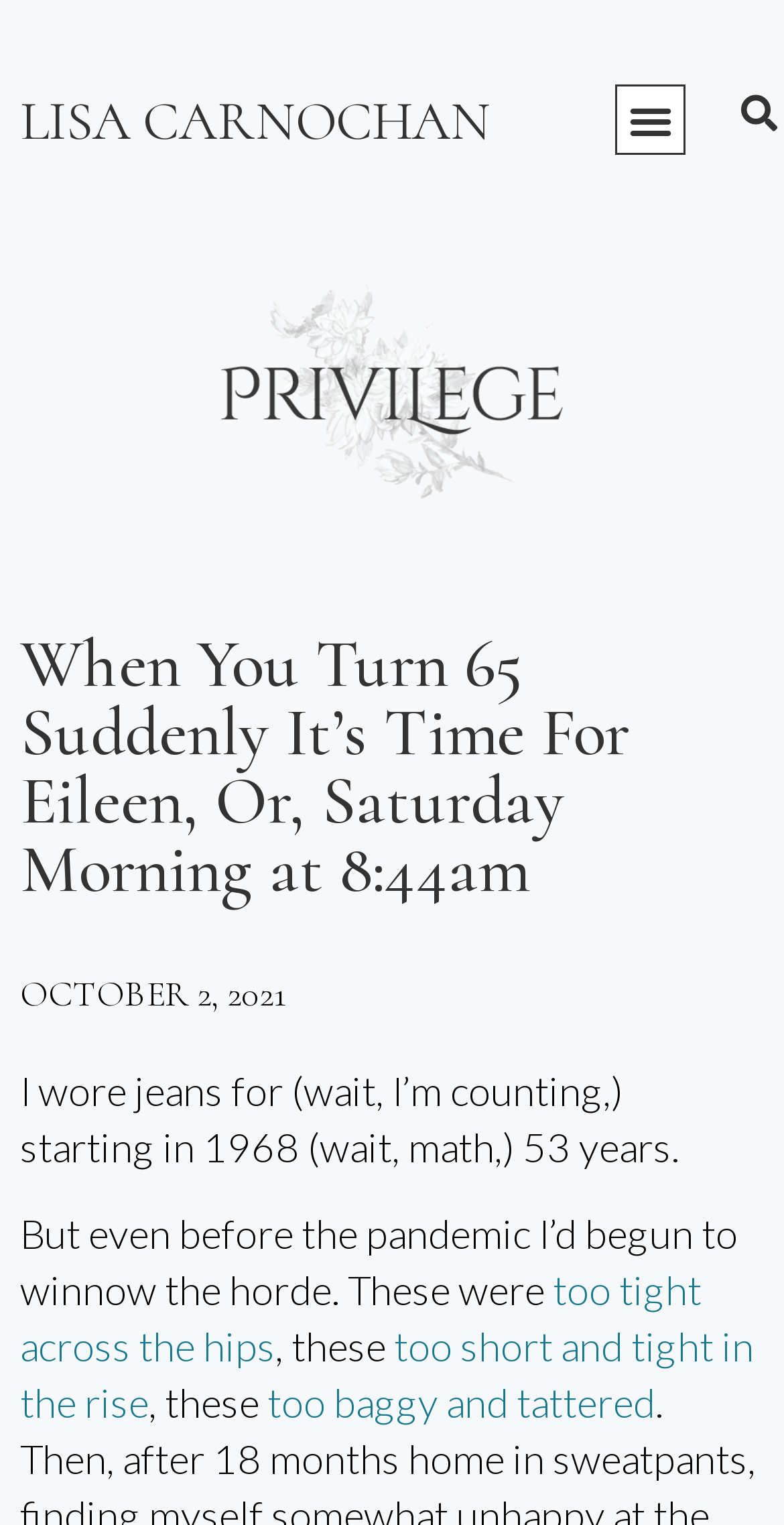Describe every aspect of the webpage in a detailed manner.

The webpage appears to be a blog post titled "When You Turn 65 Suddenly It's Time For Eileen, Or, Saturday Morning at 8:44am" by Lisa Carnochan. At the top left, there is a heading with the author's name, accompanied by a link to the author's profile. To the right of the author's name, there is a menu toggle button. 

On the top right, there is a search bar. Below the search bar, there is a link to the "Privilege Blog" with an associated image. 

The main content of the blog post starts with a heading that matches the title of the webpage. Below the heading, there is a date "OCTOBER 2, 2021" displayed. The blog post then begins with a series of paragraphs. The first paragraph starts with the text "I wore jeans for (wait, I’m counting,) starting in 1968 (wait, math,) 53 years." The text continues in the following paragraphs, with some parts being links, such as "too tight across the hips", "too short and tight in the rise", and "too baggy and tattered". These links are scattered throughout the paragraphs, with some text in between.